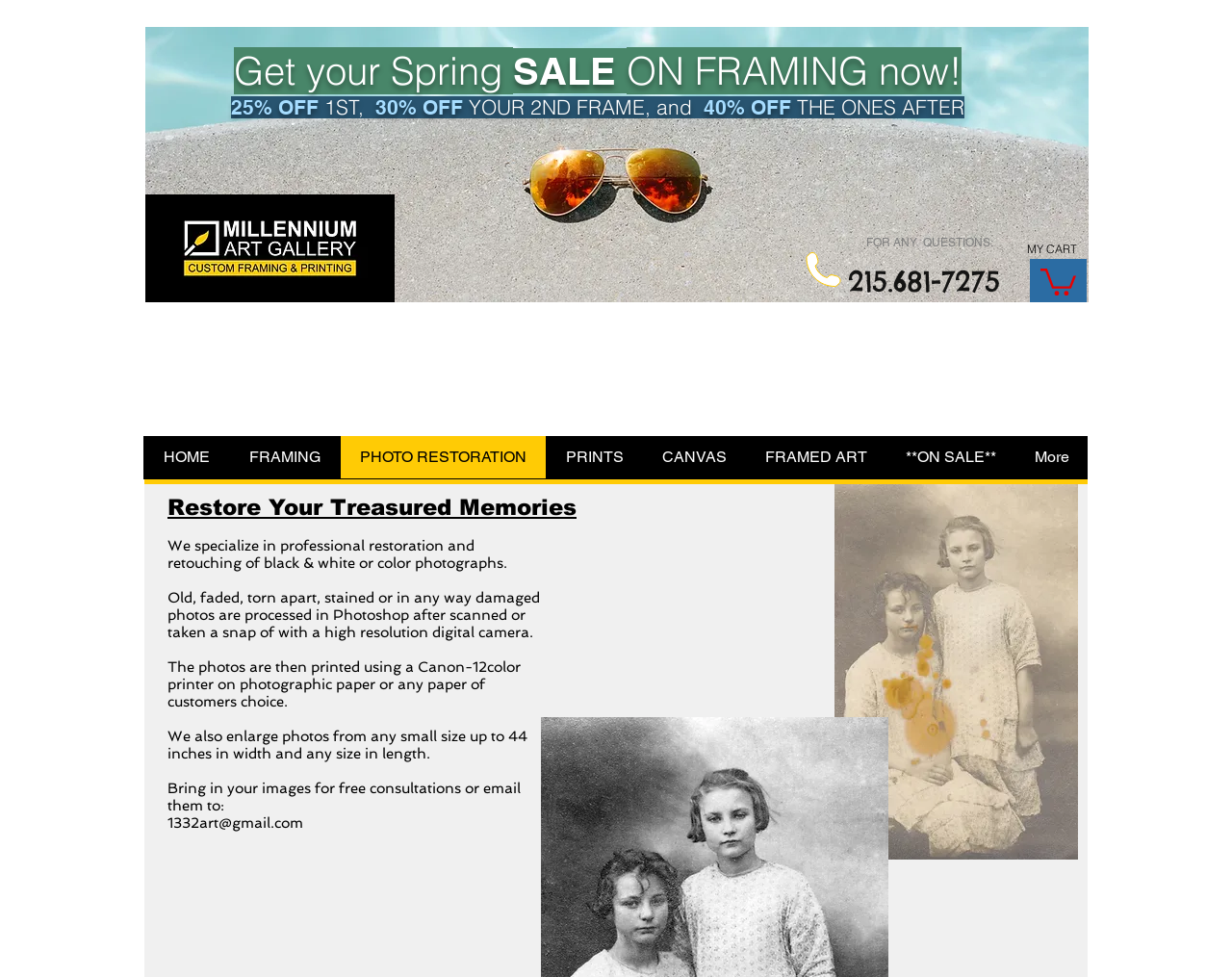Locate the bounding box coordinates of the region to be clicked to comply with the following instruction: "Call the phone number". The coordinates must be four float numbers between 0 and 1, in the form [left, top, right, bottom].

[0.688, 0.269, 0.835, 0.309]